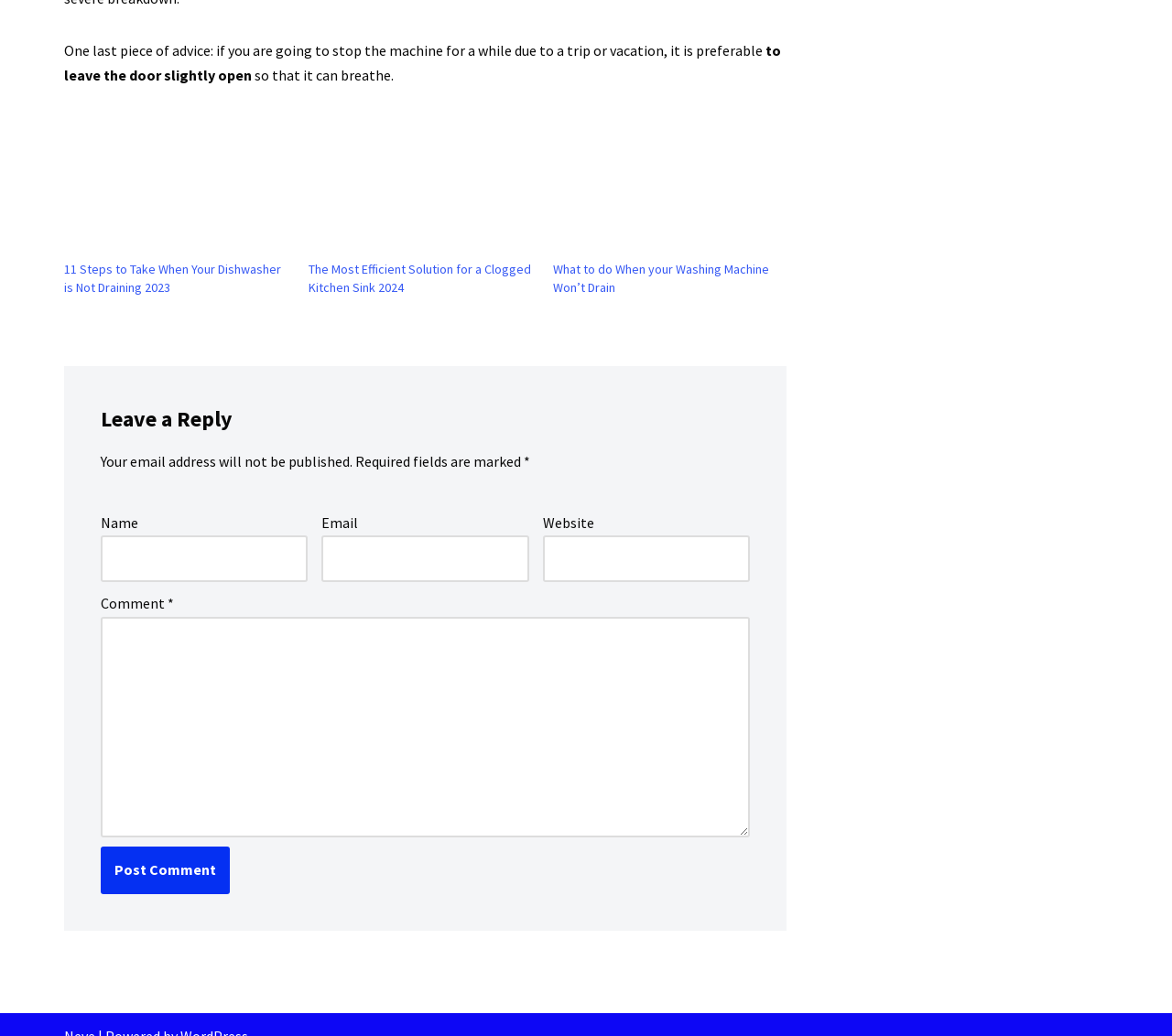Find and provide the bounding box coordinates for the UI element described here: "Product has been added". The coordinates should be given as four float numbers between 0 and 1: [left, top, right, bottom].

None